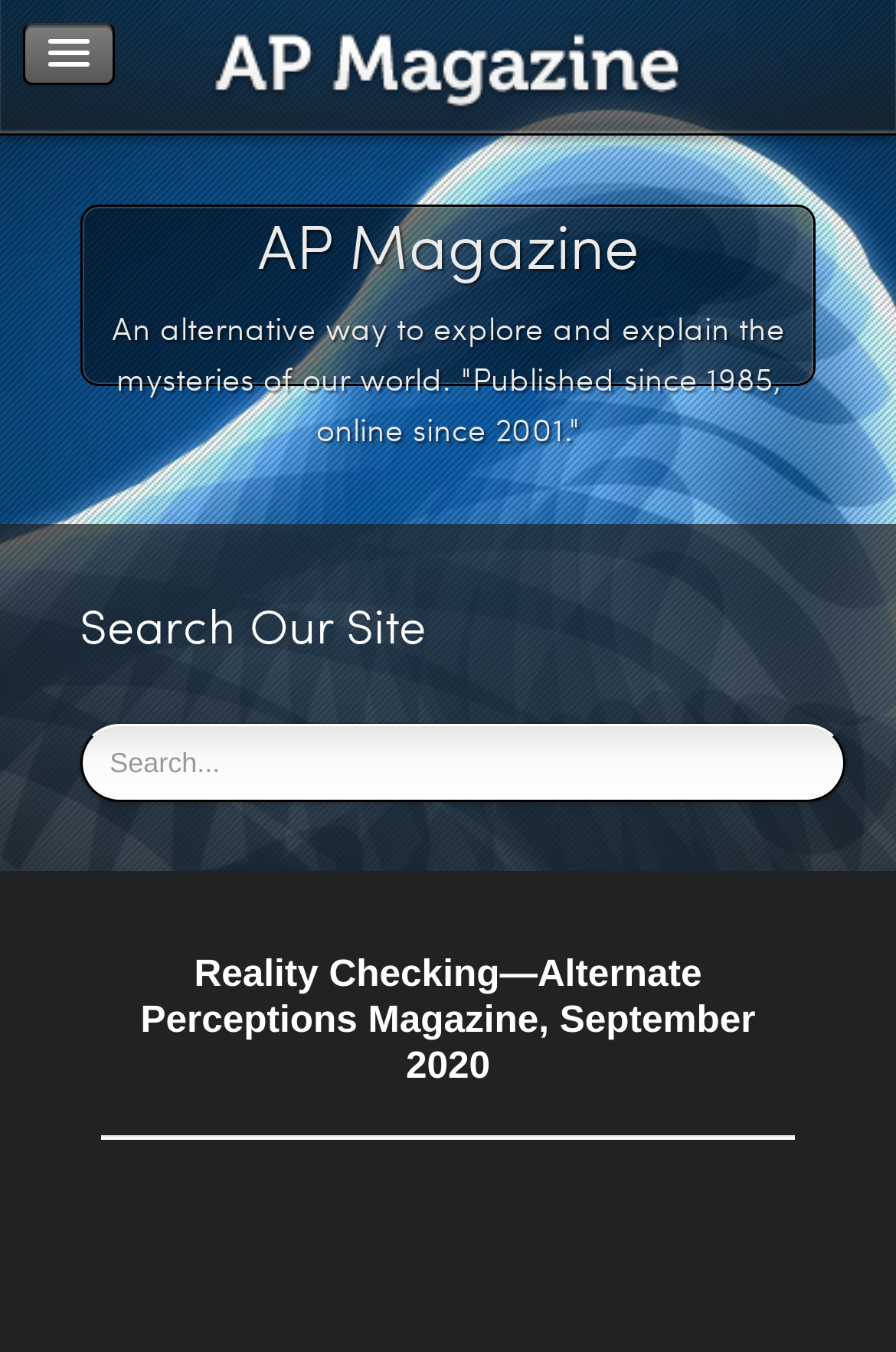What is the publication period of the magazine?
Provide a detailed answer to the question, using the image to inform your response.

The publication period of the magazine can be found in the static text 'Published since 1985, online since 2001.' located at [0.124, 0.227, 0.876, 0.332].